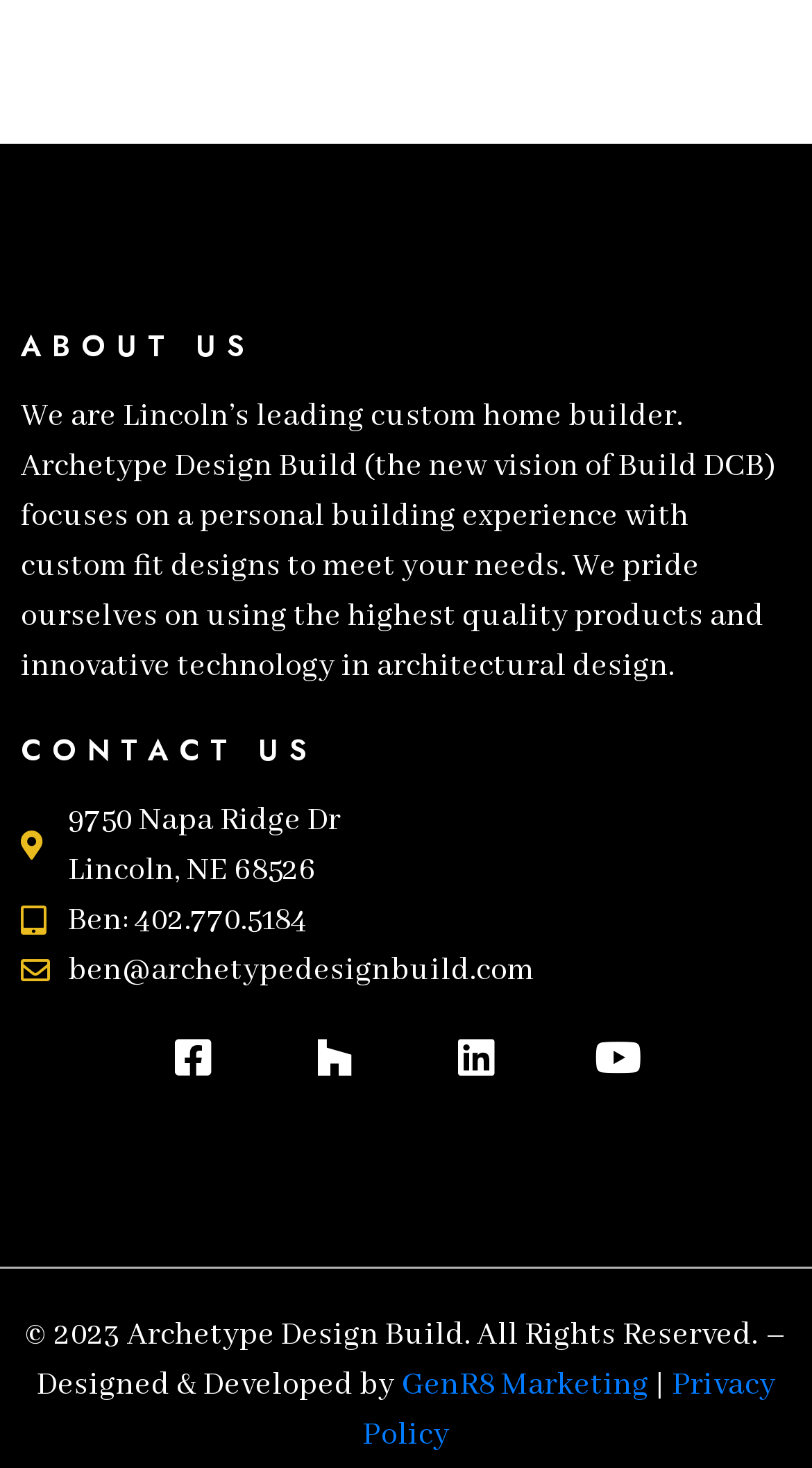Determine the bounding box coordinates for the UI element matching this description: "Privacy Policy".

[0.446, 0.931, 0.955, 0.991]